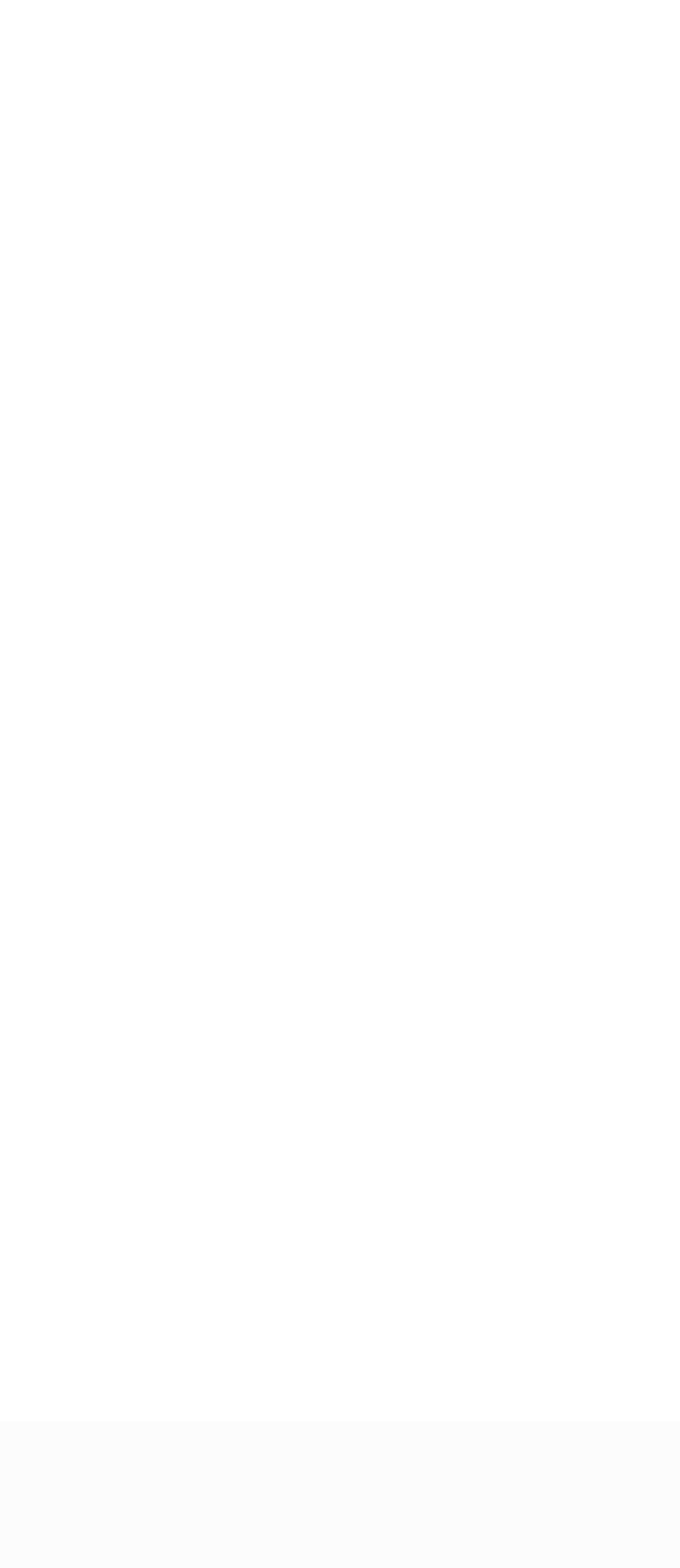Extract the bounding box for the UI element that matches this description: "admin@bancefunerals.com.au".

[0.182, 0.677, 0.877, 0.7]